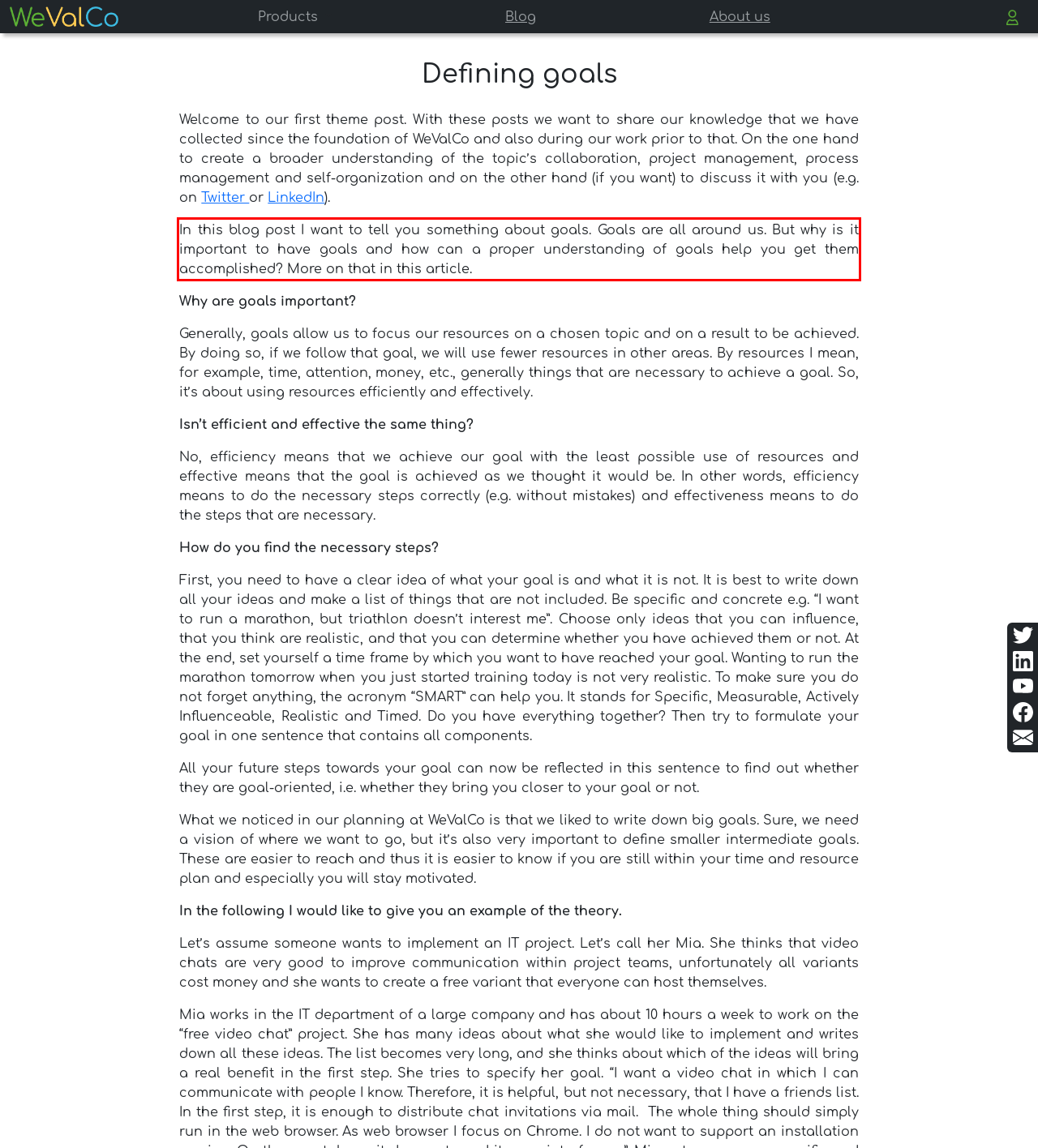Using the provided webpage screenshot, identify and read the text within the red rectangle bounding box.

In this blog post I want to tell you something about goals. Goals are all around us. But why is it important to have goals and how can a proper understanding of goals help you get them accomplished? More on that in this article.